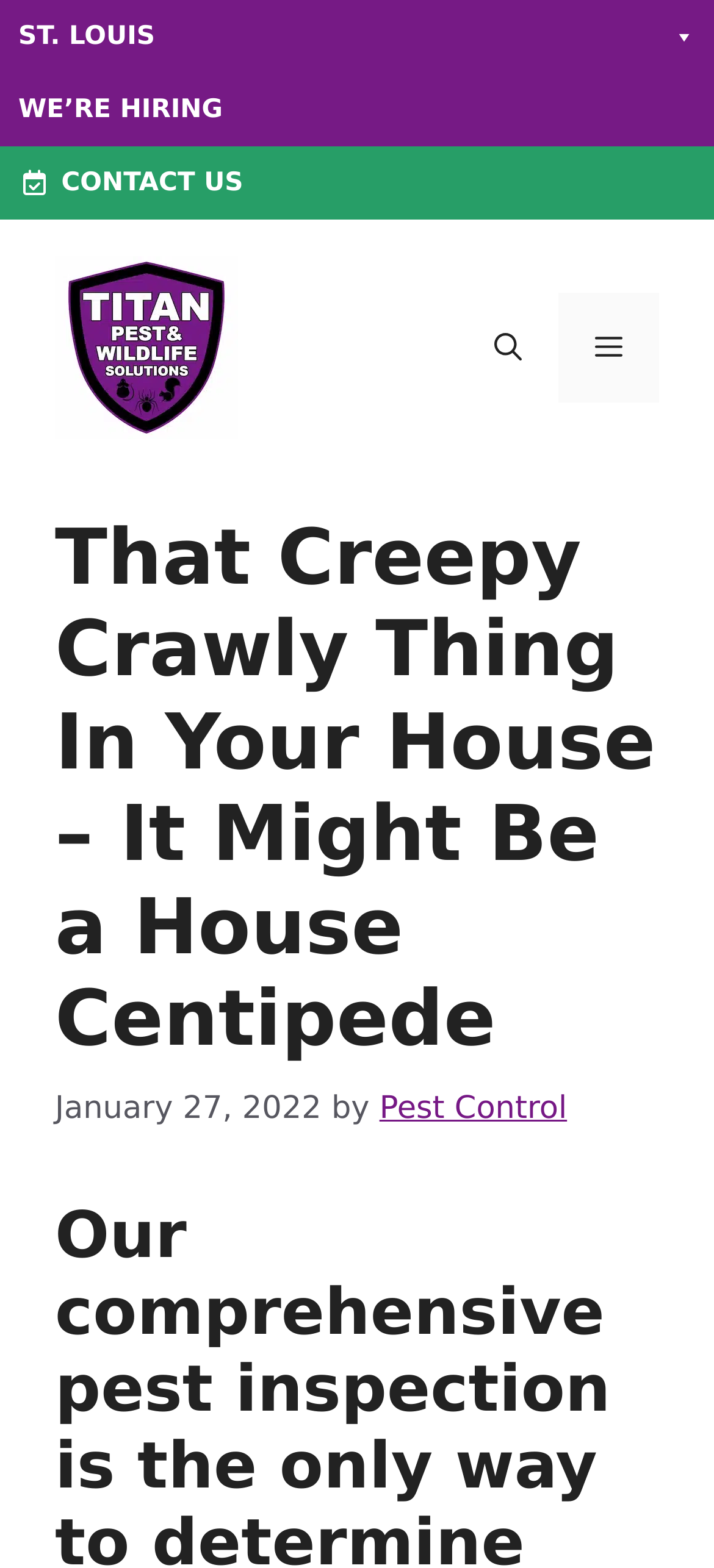Please specify the bounding box coordinates in the format (top-left x, top-left y, bottom-right x, bottom-right y), with all values as floating point numbers between 0 and 1. Identify the bounding box of the UI element described by: Contact Us

[0.0, 0.093, 1.0, 0.14]